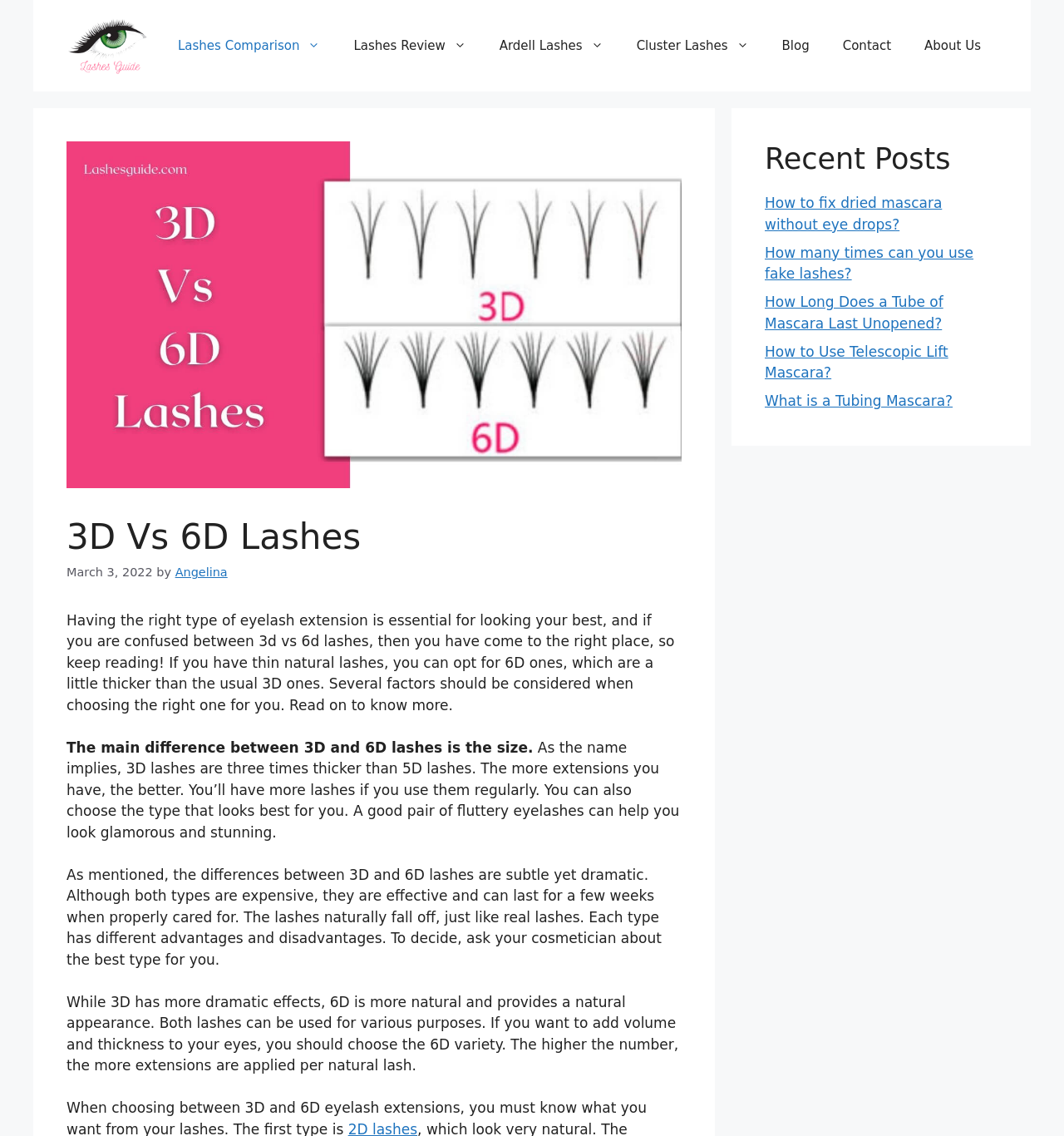Show the bounding box coordinates of the element that should be clicked to complete the task: "Visit the 'About Us' page".

[0.853, 0.018, 0.938, 0.062]